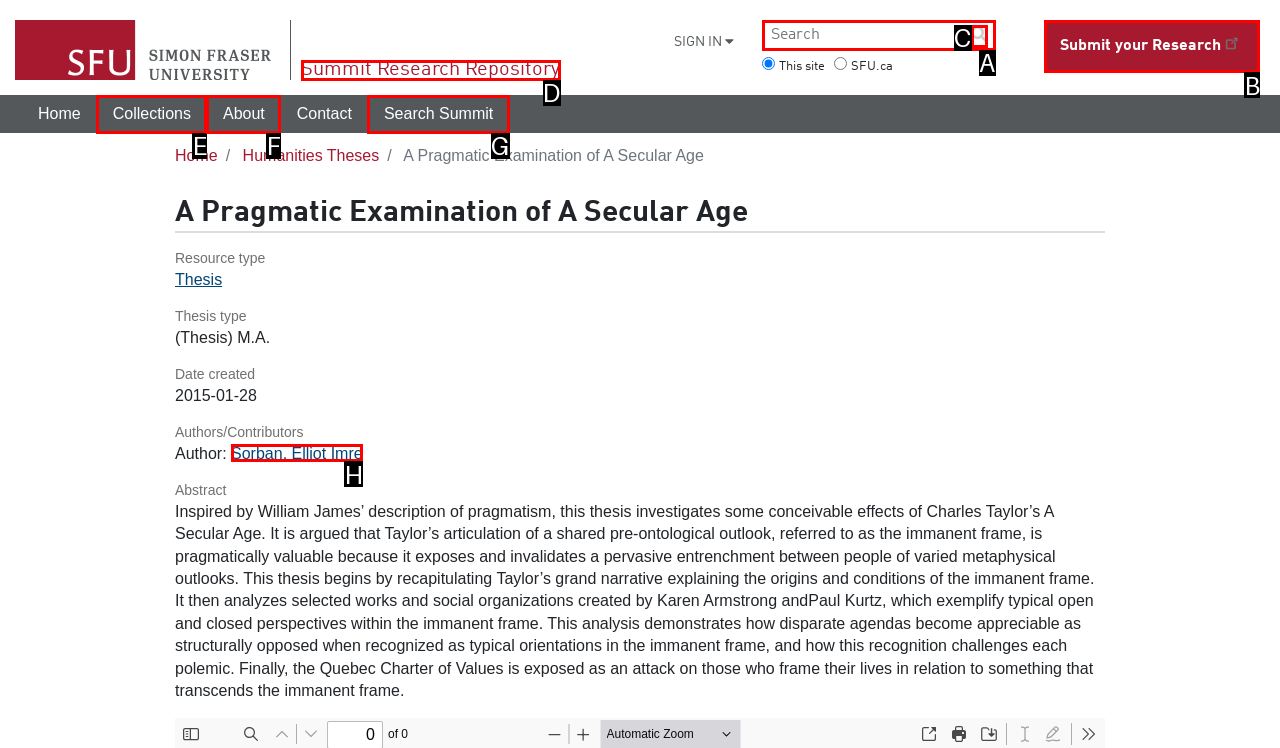Choose the HTML element that should be clicked to accomplish the task: Submit your research. Answer with the letter of the chosen option.

B